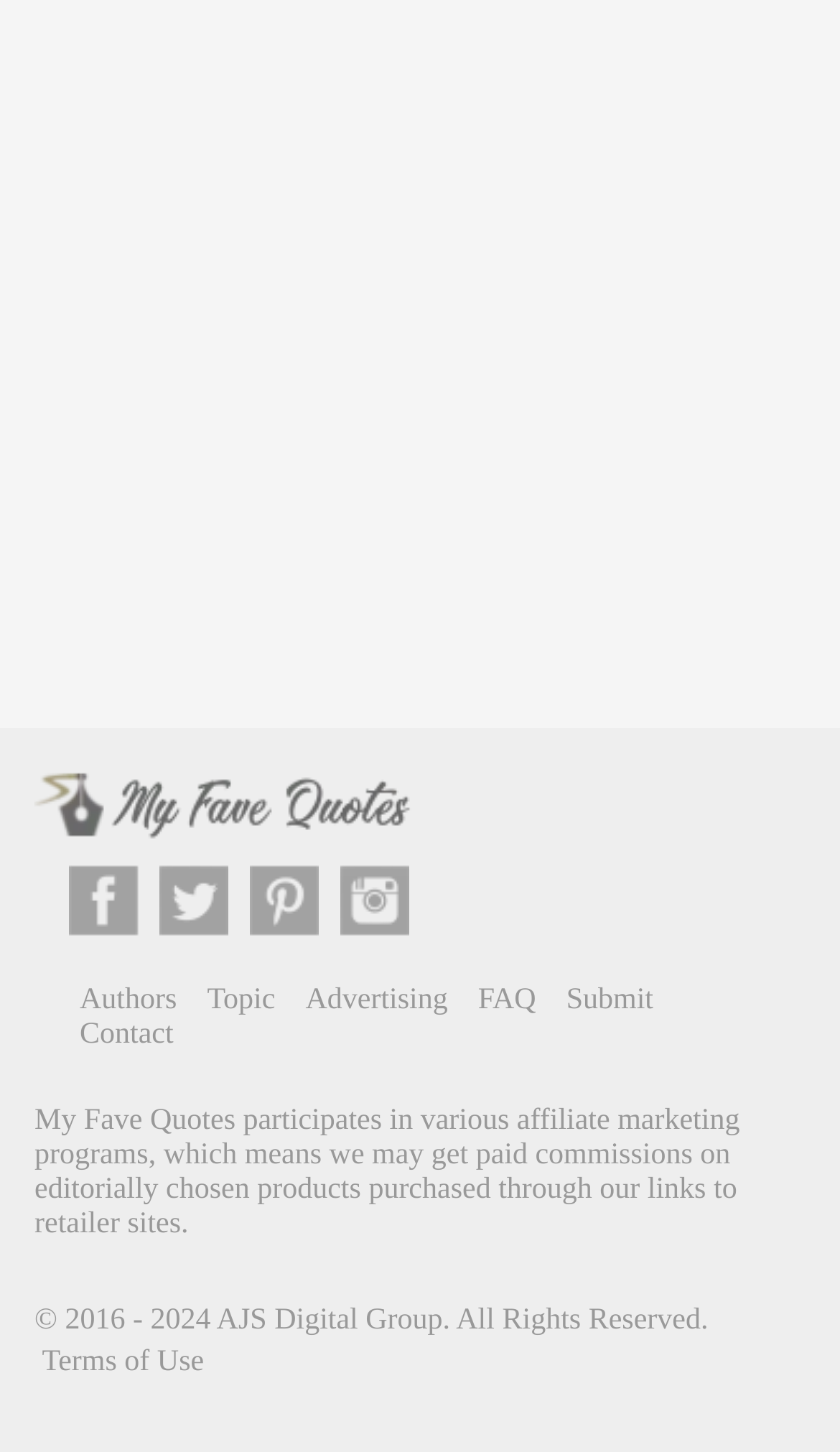What is the name of the website?
Kindly give a detailed and elaborate answer to the question.

The name of the website can be determined by looking at the link element with the text 'My Fave Quotes' at the top of the webpage, which is likely to be the title or logo of the website.